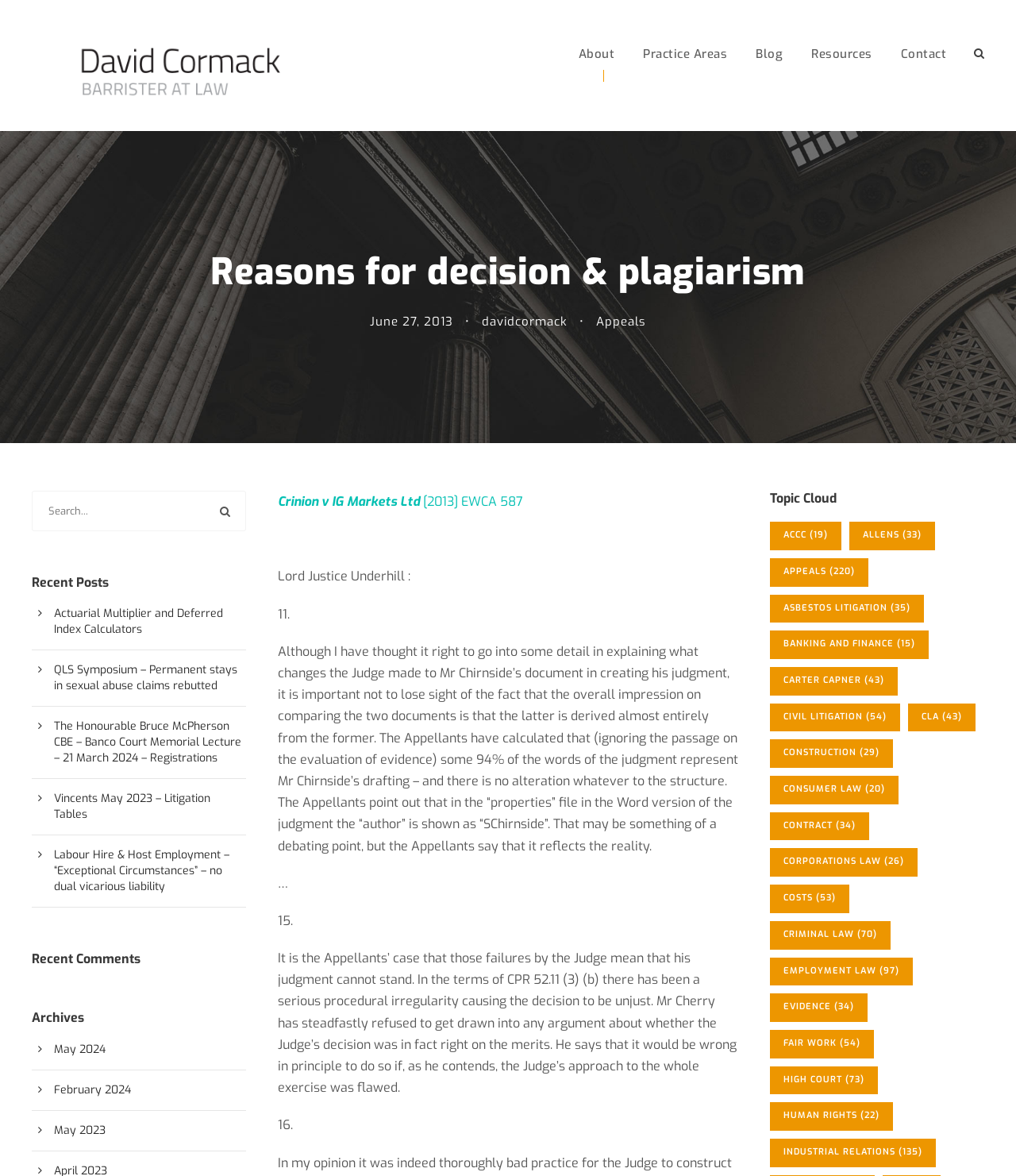Create a detailed narrative of the webpage’s visual and textual elements.

This webpage appears to be a blog or a website of a barrister, David Cormack, with a focus on law and litigation. At the top of the page, there is a header section with a logo and a navigation menu that includes links to "About", "Practice Areas", "Blog", "Resources", and "Contact". 

Below the header, there is a heading that reads "Reasons for decision & plagiarism" followed by a subheading with a date, "June 27, 2013", and the author's name, "davidcormack". The main content of the page is a lengthy article or judgment that discusses a court case, Crinion v IG Markets Ltd [2013] EWCA 587, with quotes from Lord Justice Underhill. The article is divided into paragraphs with numbered headings.

On the right-hand side of the page, there is a search bar with a button labeled "Search". Below the search bar, there are three sections: "Recent Posts", "Recent Comments", and "Archives". The "Recent Posts" section lists several links to recent articles or blog posts, including "Actuarial Multiplier and Deferred Index Calculators", "QLS Symposium – Permanent stays in sexual abuse claims rebutted", and "Labour Hire & Host Employment – “Exceptional Circumstances” – no dual vicarious liability". The "Recent Comments" section is empty, and the "Archives" section lists links to archived posts by month, including May 2024, February 2024, and May 2023.

At the bottom of the page, there is a "Topic Cloud" section that lists various topics or categories related to law, including "ACCC", "Allens", "Appeals", "Asbestos litigation", and "Banking and Finance", among others. Each topic is accompanied by a number in parentheses, indicating the number of items or posts related to that topic.